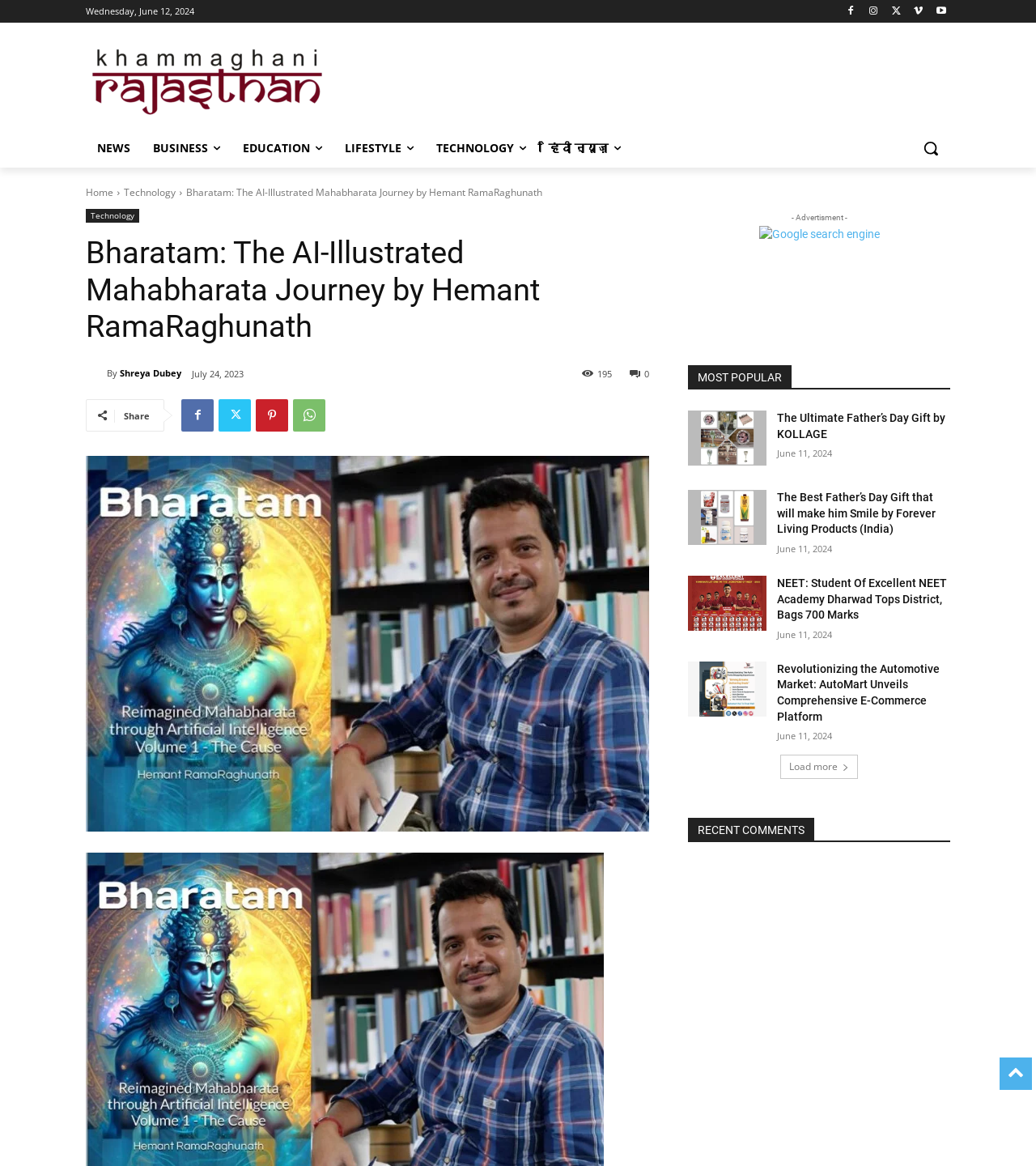Provide an in-depth description of the elements and layout of the webpage.

This webpage appears to be a news website, specifically focused on Rajasthan news. At the top, there is a date displayed, "Wednesday, June 12, 2024", followed by a row of social media icons. Below that, there is a navigation menu with links to different sections of the website, including "NEWS", "BUSINESS", "EDUCATION", and more.

The main content of the page is divided into two columns. The left column features a prominent article with a heading "Bharatam: The AI-Illustrated Mahabharata Journey by Hemant RamaRaghunath" and a brief description. Below that, there are links to other articles, including "Technology" and "Shreya Dubey". There is also a section with a heading "MOST POPULAR" that lists several articles, each with a heading, a brief description, and a timestamp.

The right column appears to be a sidebar with various elements, including a search button, a link to the "Home" page, and a section with a heading "RECENT COMMENTS". There is also an advertisement section with a heading "- Advertisment -" and a link to "Google search engine".

Throughout the page, there are several images, including icons for social media links, a logo for "Khamma Ghani Rajasthan", and images accompanying the articles. The overall layout is organized, with clear headings and concise text, making it easy to navigate and find relevant information.